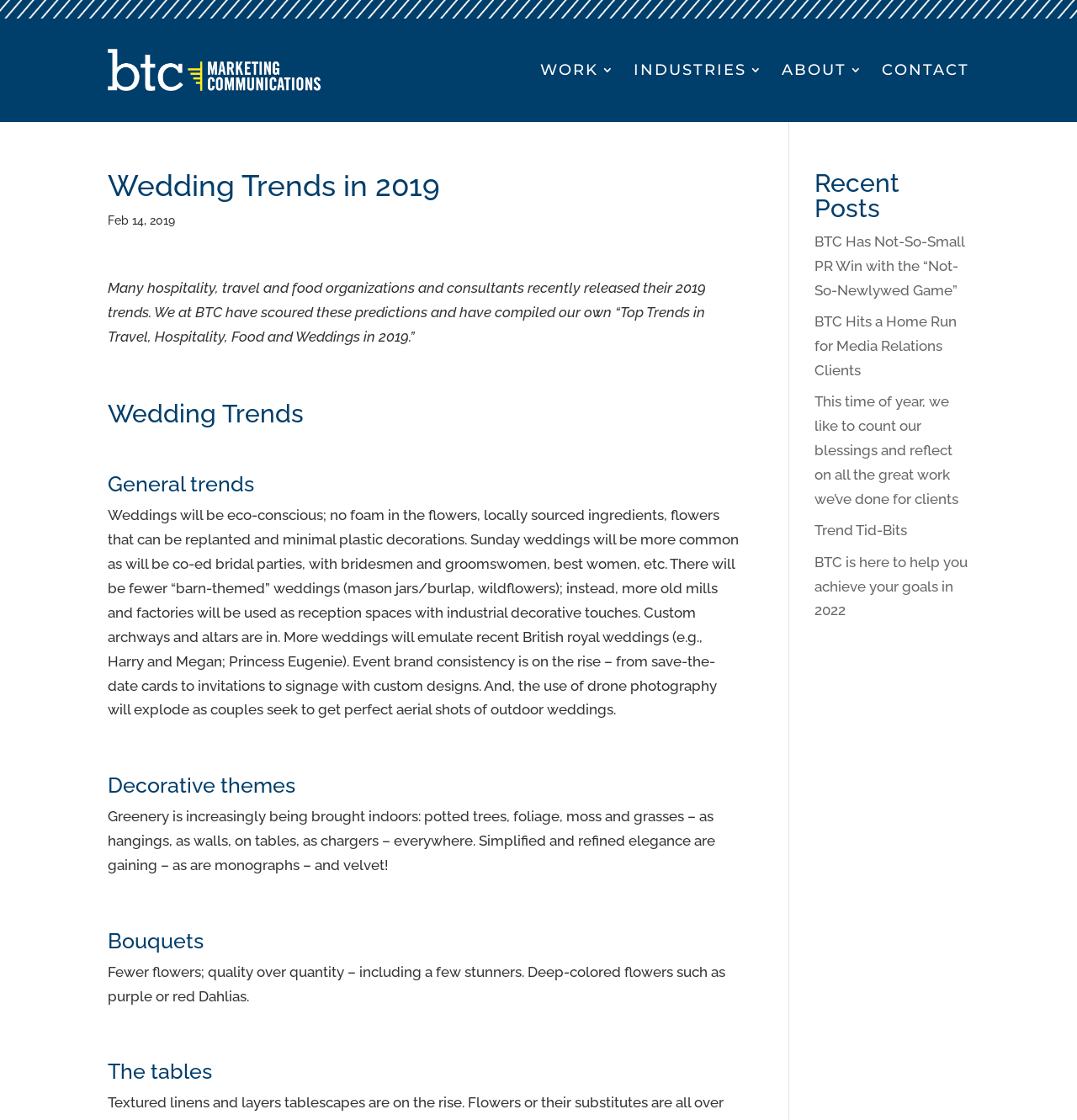Find the bounding box coordinates of the clickable element required to execute the following instruction: "Click on the 'Add to wishlist' button". Provide the coordinates as four float numbers between 0 and 1, i.e., [left, top, right, bottom].

None